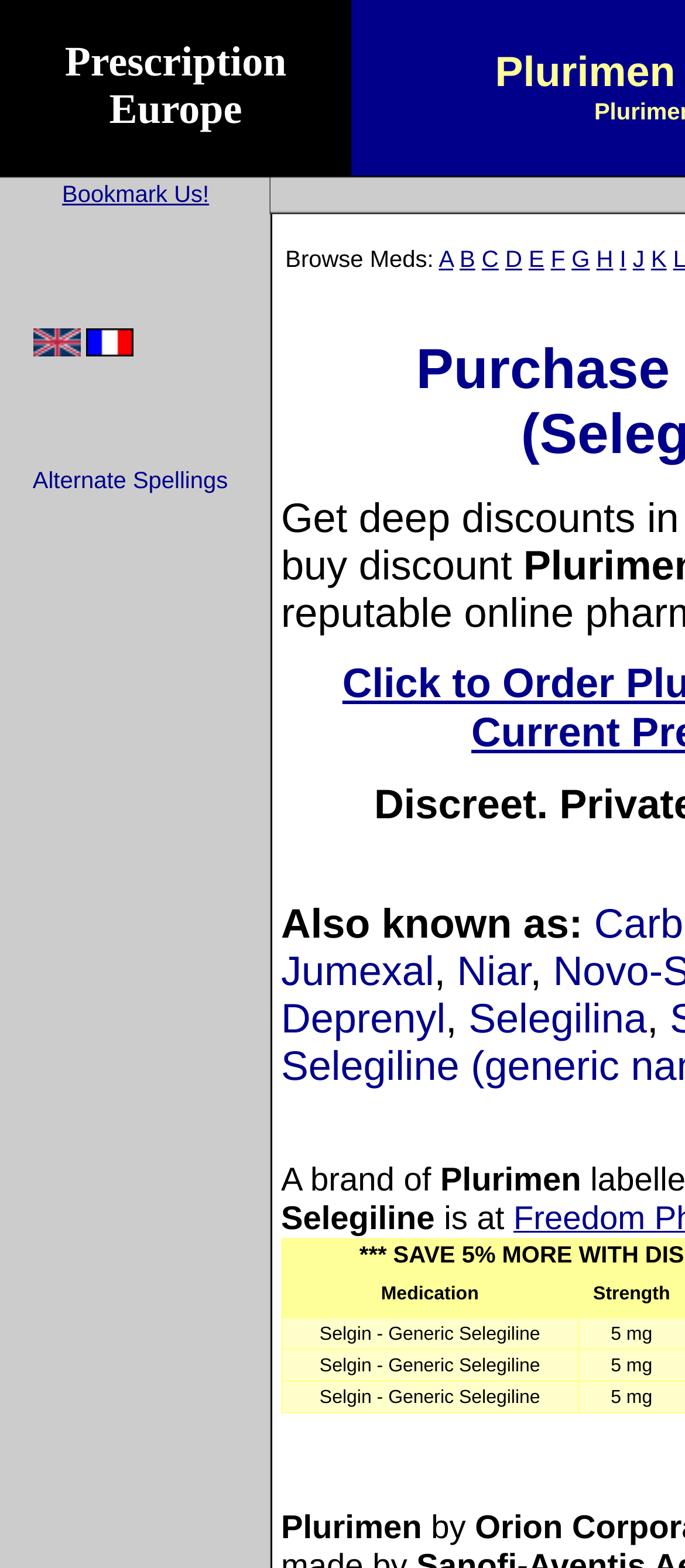Can you find and generate the webpage's heading?

Purchase Plurimen (Selegiline)